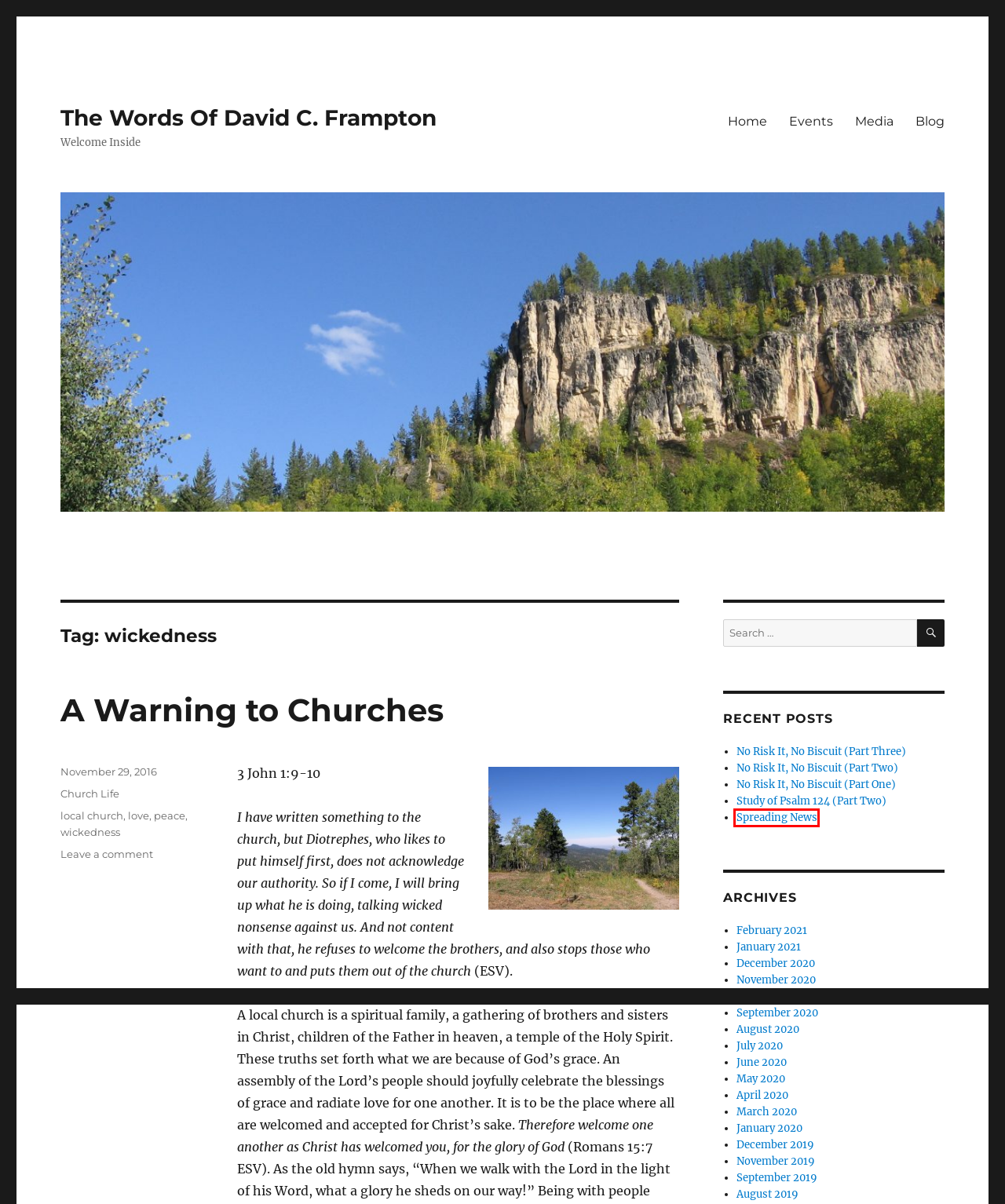Look at the screenshot of a webpage where a red rectangle bounding box is present. Choose the webpage description that best describes the new webpage after clicking the element inside the red bounding box. Here are the candidates:
A. A Warning to Churches – The Words Of David C. Frampton
B. No Risk It, No Biscuit (Part Two) – The Words Of David C. Frampton
C. Spreading News – The Words Of David C. Frampton
D. Home – The Words Of David C. Frampton
E. No Risk It, No Biscuit (Part One) – The Words Of David C. Frampton
F. love – The Words Of David C. Frampton
G. August 2020 – The Words Of David C. Frampton
H. June 2020 – The Words Of David C. Frampton

C